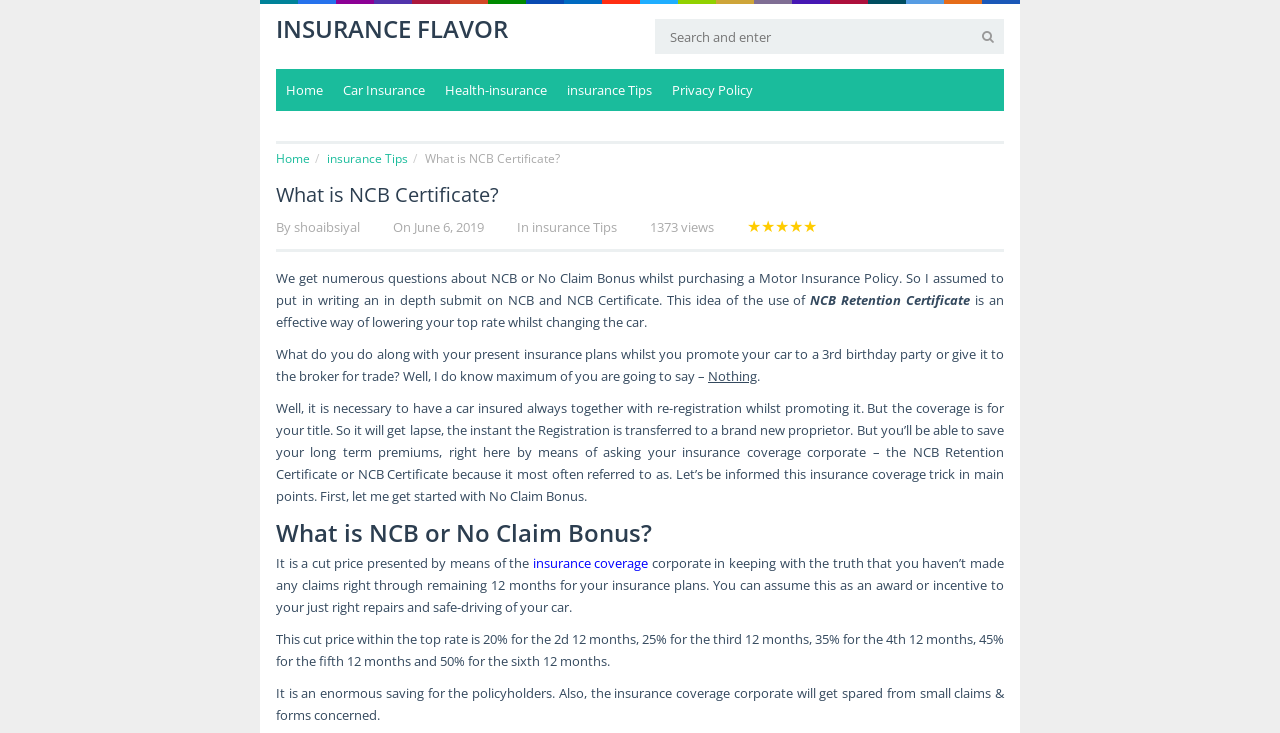Determine the bounding box coordinates of the region to click in order to accomplish the following instruction: "Search for something". Provide the coordinates as four float numbers between 0 and 1, specifically [left, top, right, bottom].

None